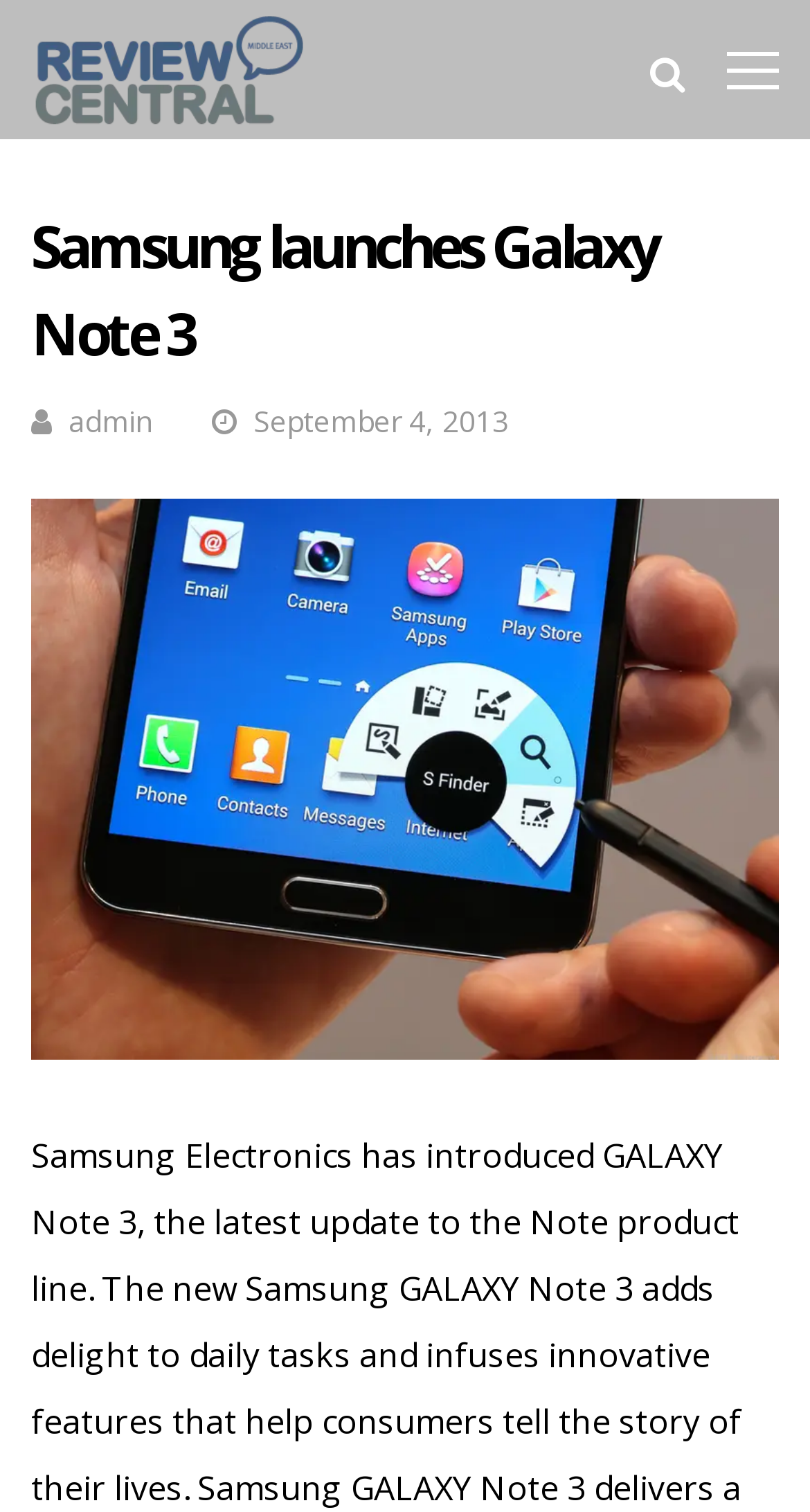What is the date of the article?
Using the image as a reference, answer the question with a short word or phrase.

September 4, 2013